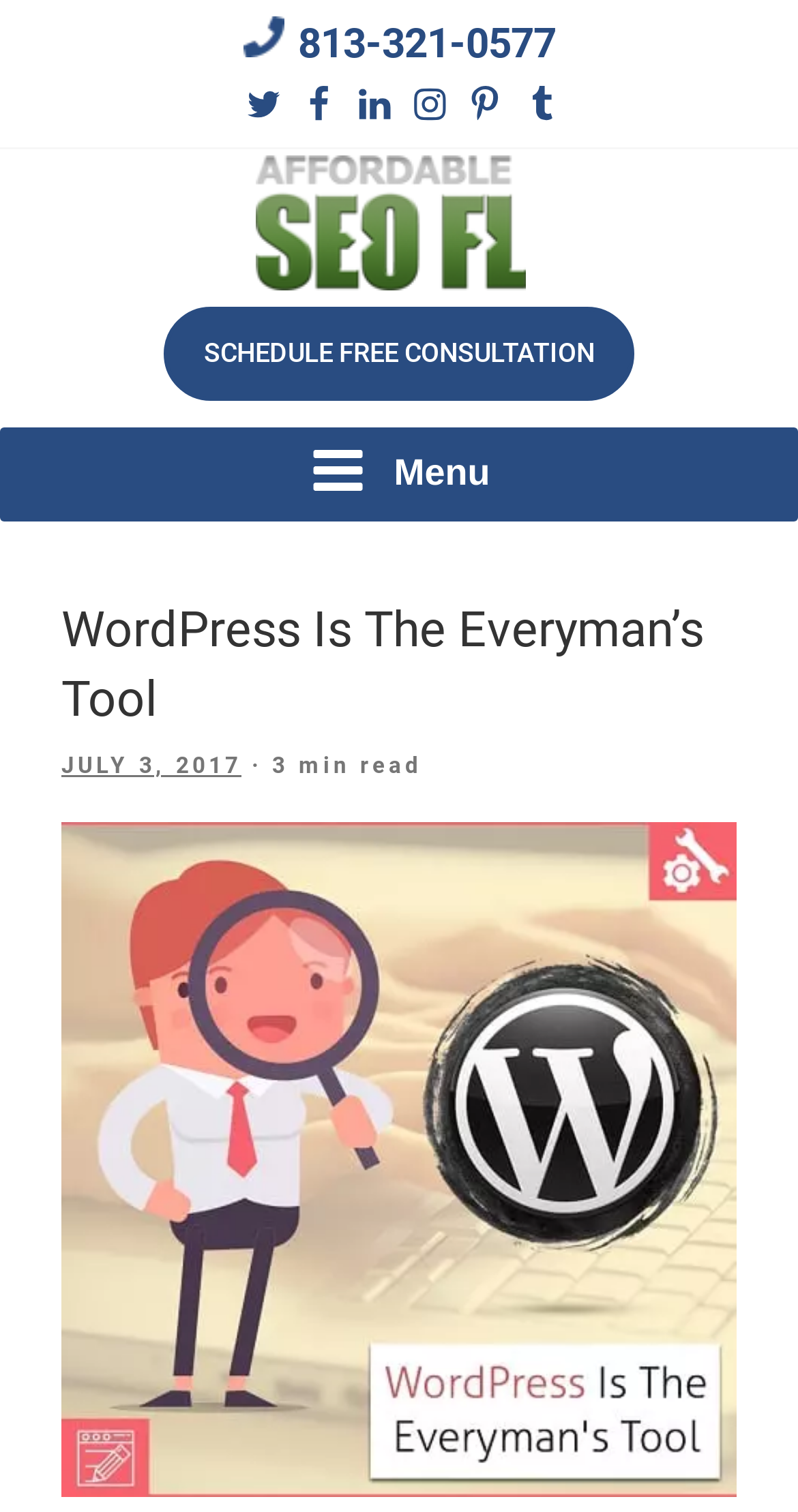Describe all the significant parts and information present on the webpage.

The webpage is about WordPress, a Content Management System (CMS), and its significance. At the top, there is a phone number "813-321-0577" displayed prominently. Below it, there is a navigation menu with social links, consisting of six links, aligned horizontally and centered at the top of the page.

The main content area has a heading "WordPress Is The Everyman's Tool" followed by a subheading "POSTED ON JULY 3, 2017 · 3 min read". Below the heading, there is a large image related to WordPress. 

On the left side, there is a top menu with a button labeled "Menu" that controls the top menu navigation. The menu is not expanded by default. 

In the middle of the page, there are two prominent links: "Affordable SEO Company for Small Business" and "AFFORDABLE SEO COMPANY FOR SMALL BUSINESS", which seem to be related to the company's services. 

Further down, there is a call-to-action link "SCHEDULE FREE CONSULTATION" that stands out. At the bottom of the page, there is a footer section with a link to the company's services and another navigation menu with social links.